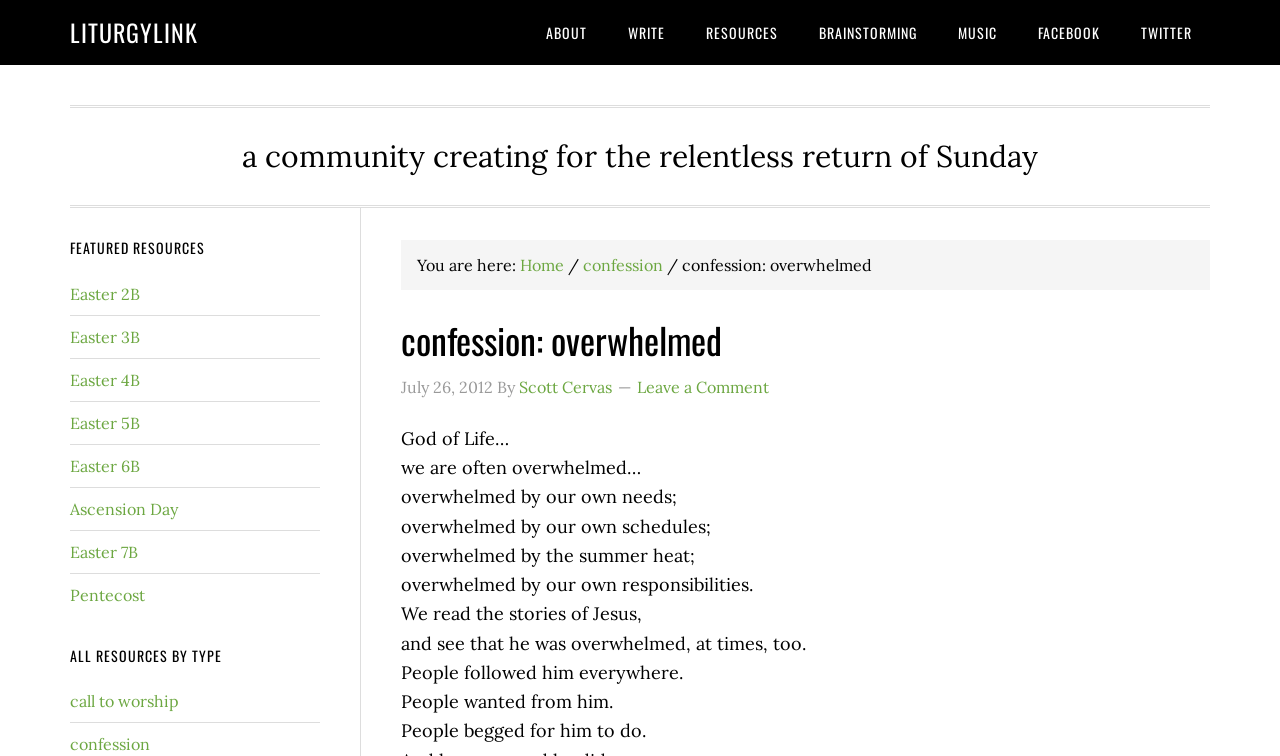Identify the bounding box coordinates of the part that should be clicked to carry out this instruction: "Read the 'confession: overwhelmed' article".

[0.53, 0.337, 0.681, 0.363]